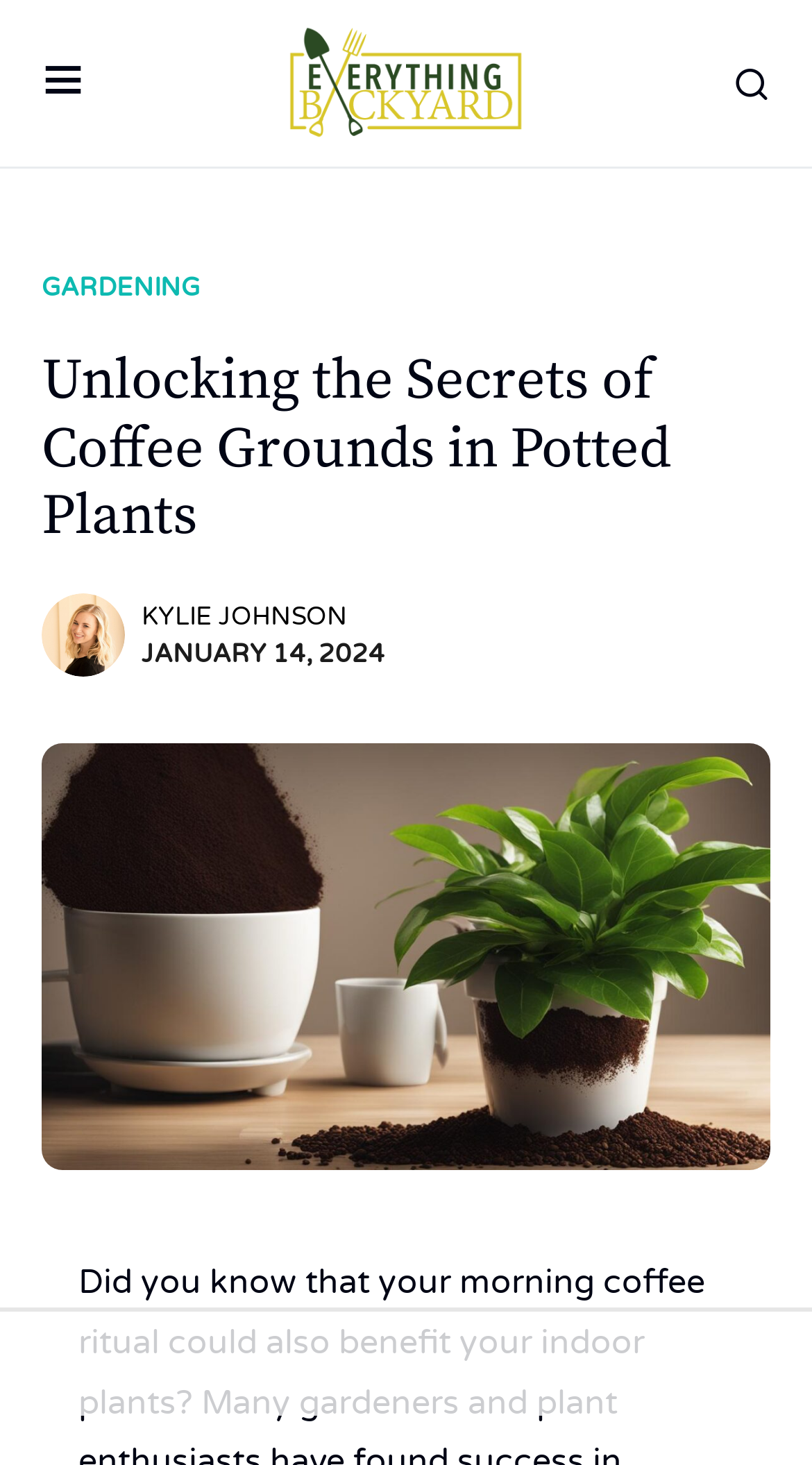Given the element description UW–Madison Privacy Notice, specify the bounding box coordinates of the corresponding UI element in the format (top-left x, top-left y, bottom-right x, bottom-right y). All values must be between 0 and 1.

None